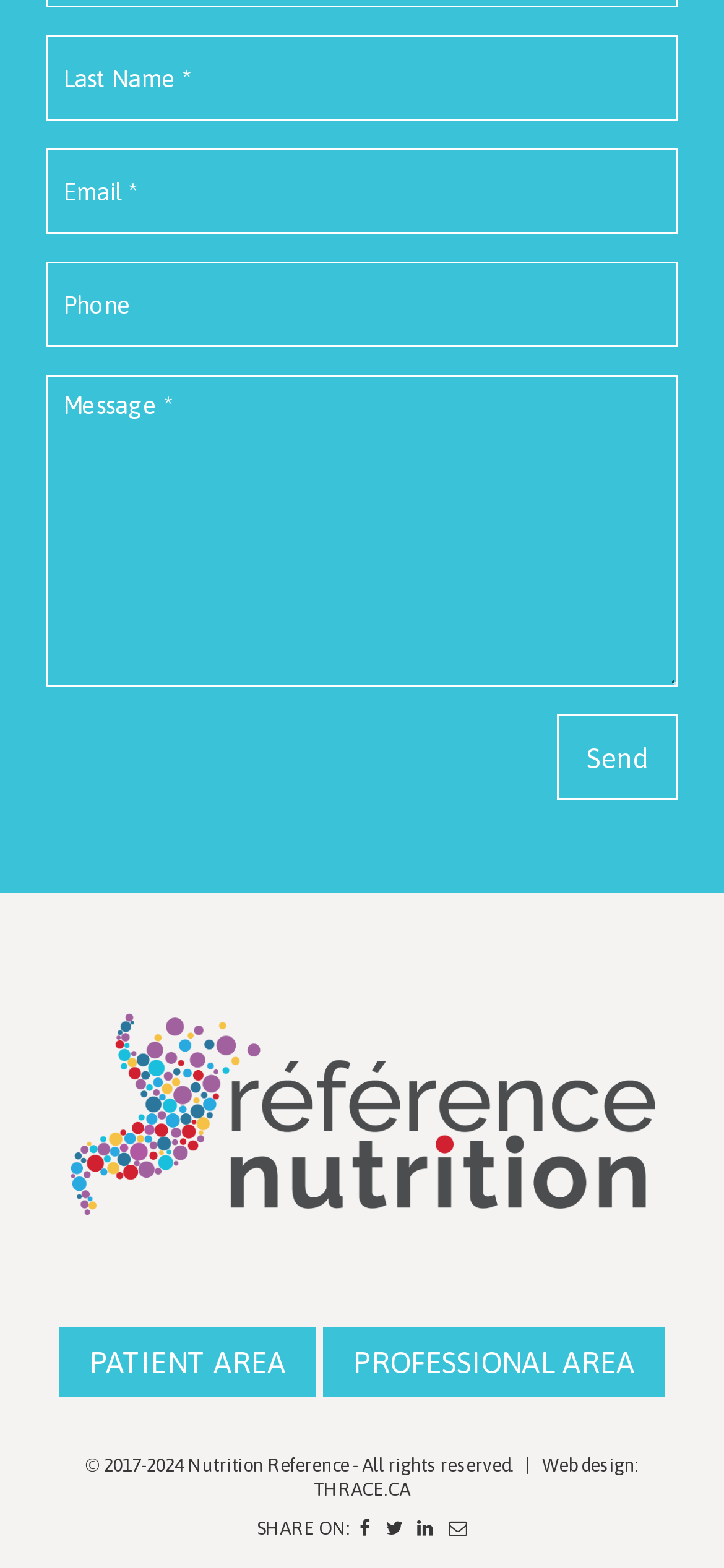Identify the coordinates of the bounding box for the element that must be clicked to accomplish the instruction: "Enter password".

[0.064, 0.095, 0.936, 0.15]